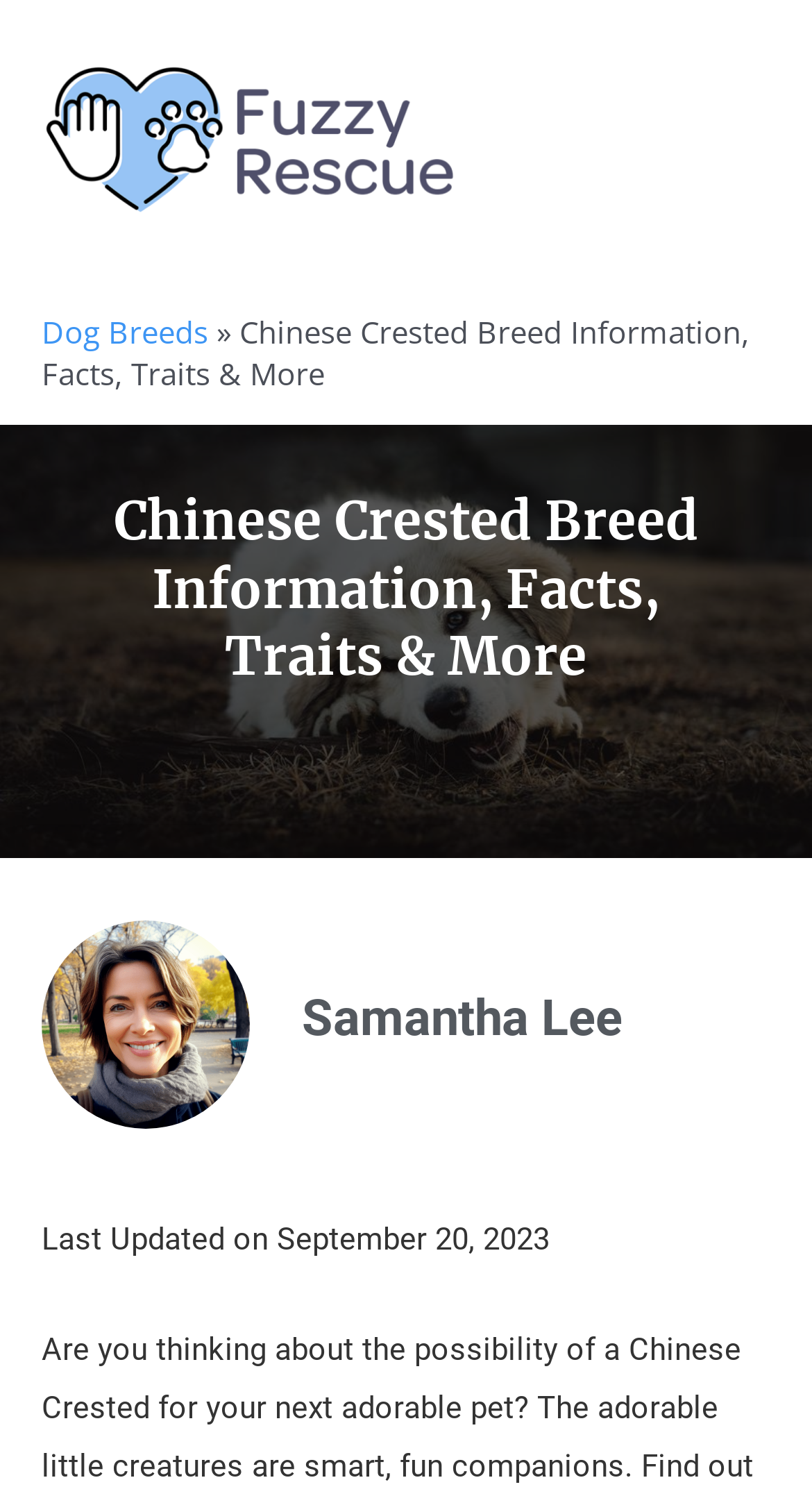Please determine and provide the text content of the webpage's heading.

Chinese Crested Breed Information, Facts, Traits & More